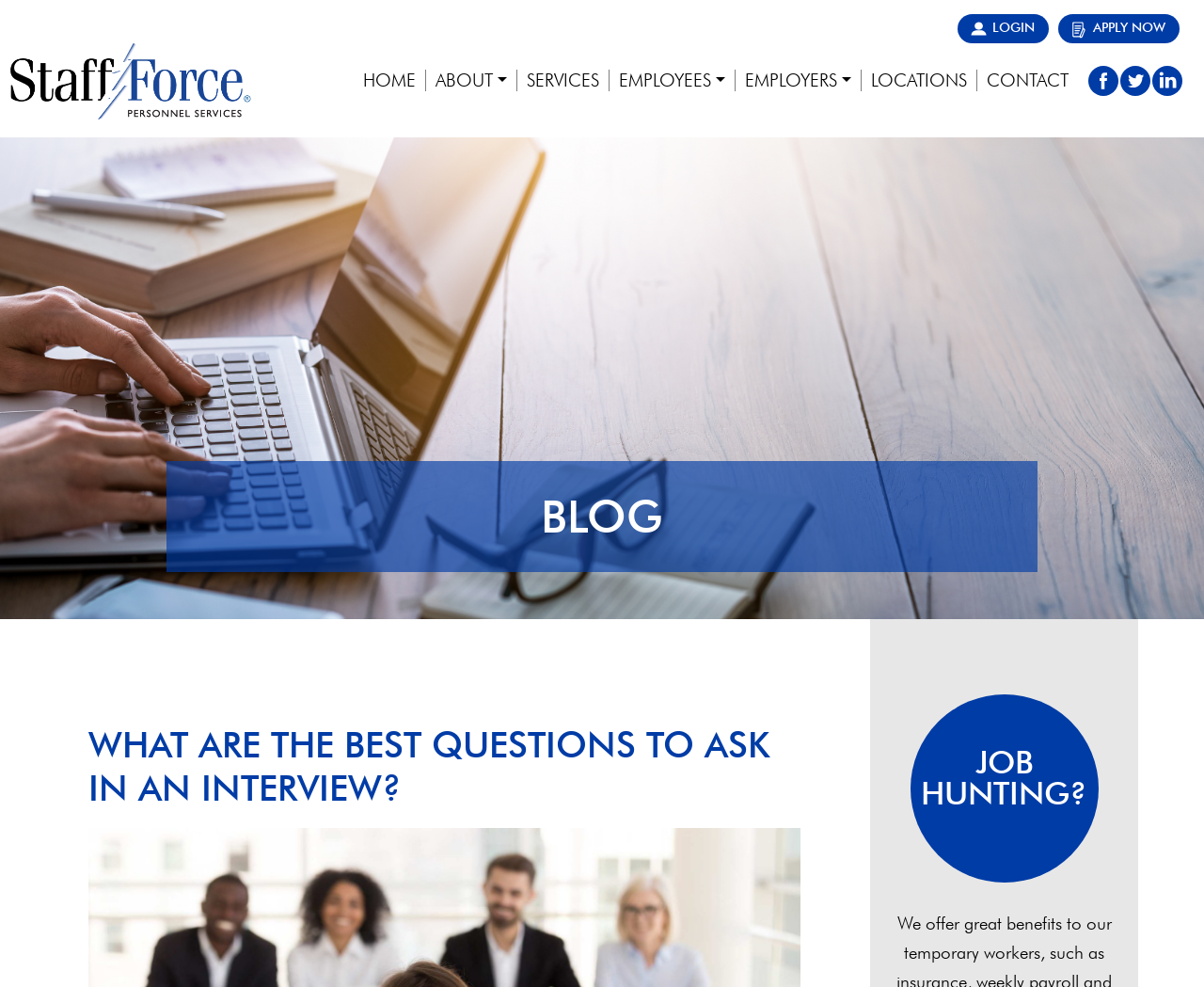Provide your answer to the question using just one word or phrase: What is the purpose of the 'APPLY NOW' button?

To apply for a job